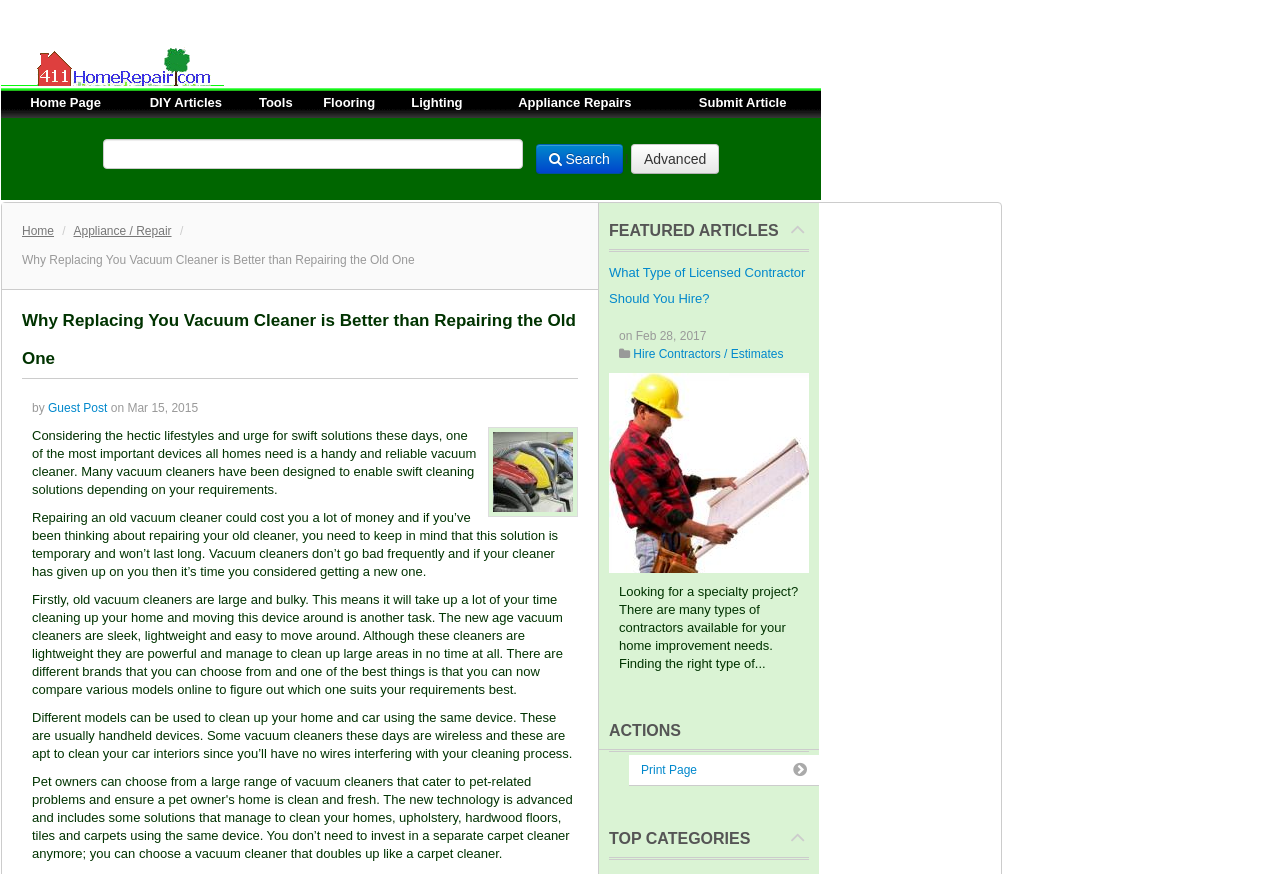Please identify the bounding box coordinates of the area that needs to be clicked to fulfill the following instruction: "Read the article about Appliance Repairs."

[0.405, 0.109, 0.493, 0.126]